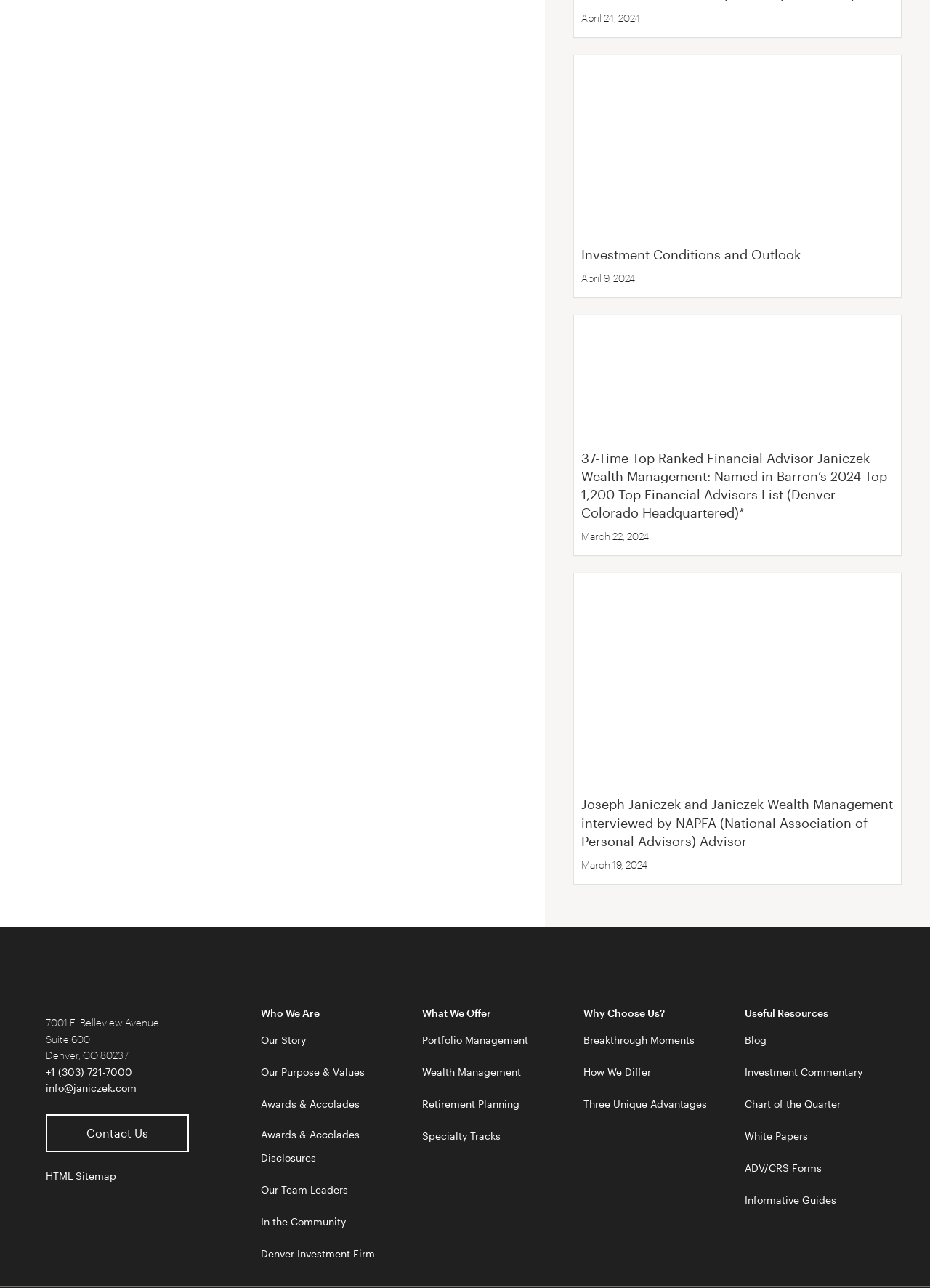Pinpoint the bounding box coordinates of the clickable area needed to execute the instruction: "Learn about 'Our Story'". The coordinates should be specified as four float numbers between 0 and 1, i.e., [left, top, right, bottom].

[0.28, 0.798, 0.329, 0.816]